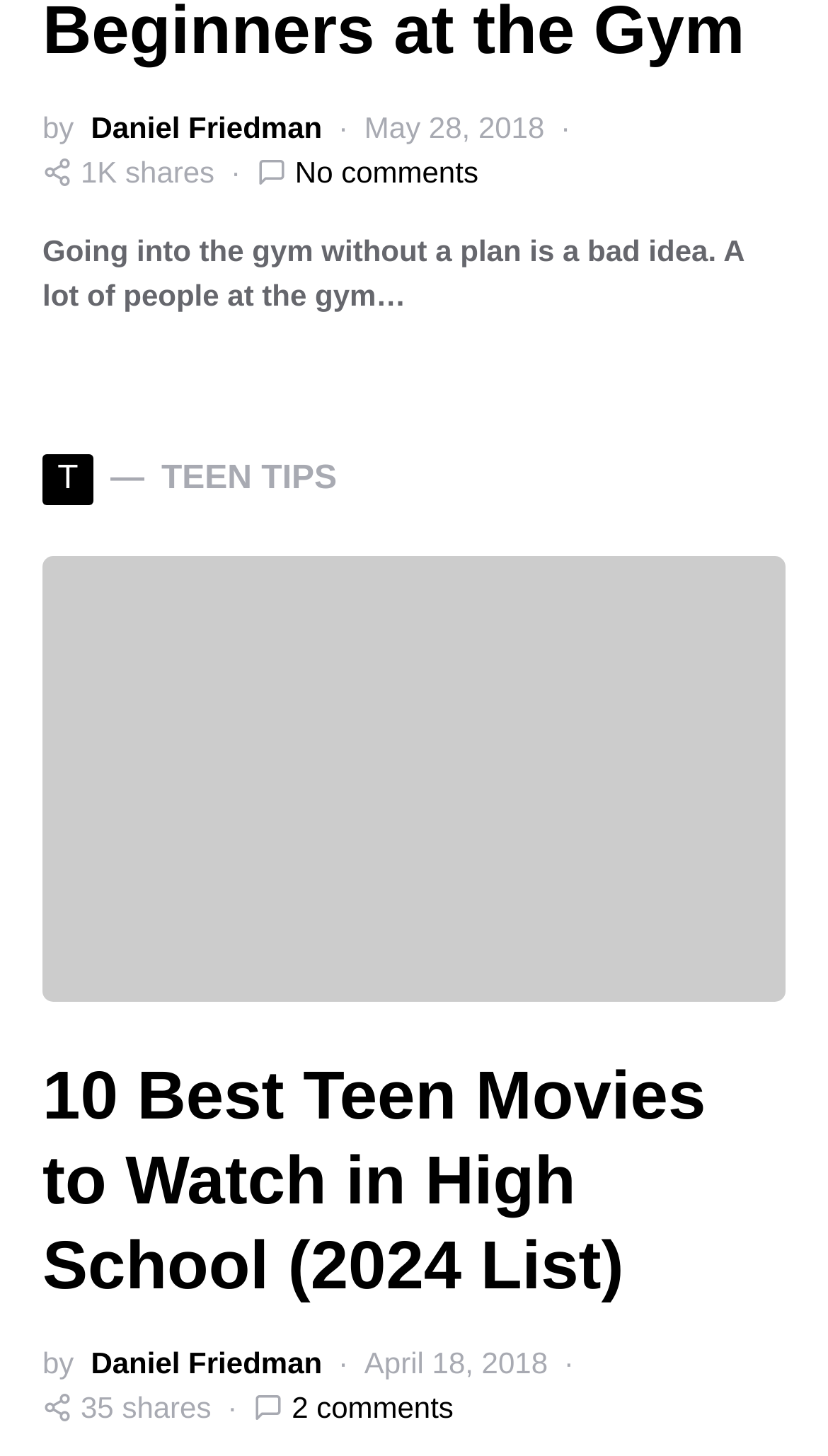Provide a single word or phrase to answer the given question: 
What is the number of shares for the second article?

35